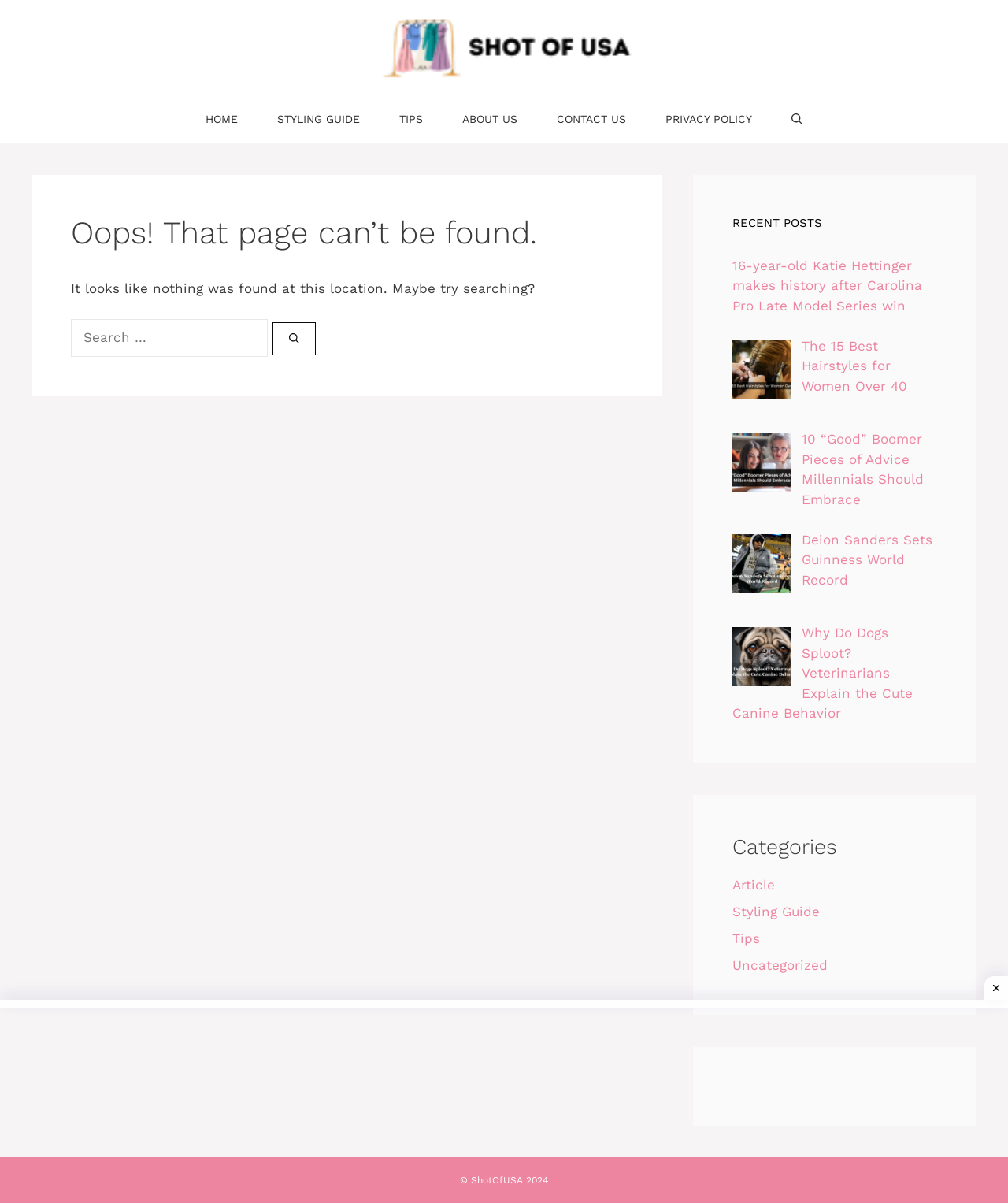Determine the bounding box coordinates for the area that should be clicked to carry out the following instruction: "Read the recent post about Deion Sanders".

[0.795, 0.442, 0.925, 0.488]